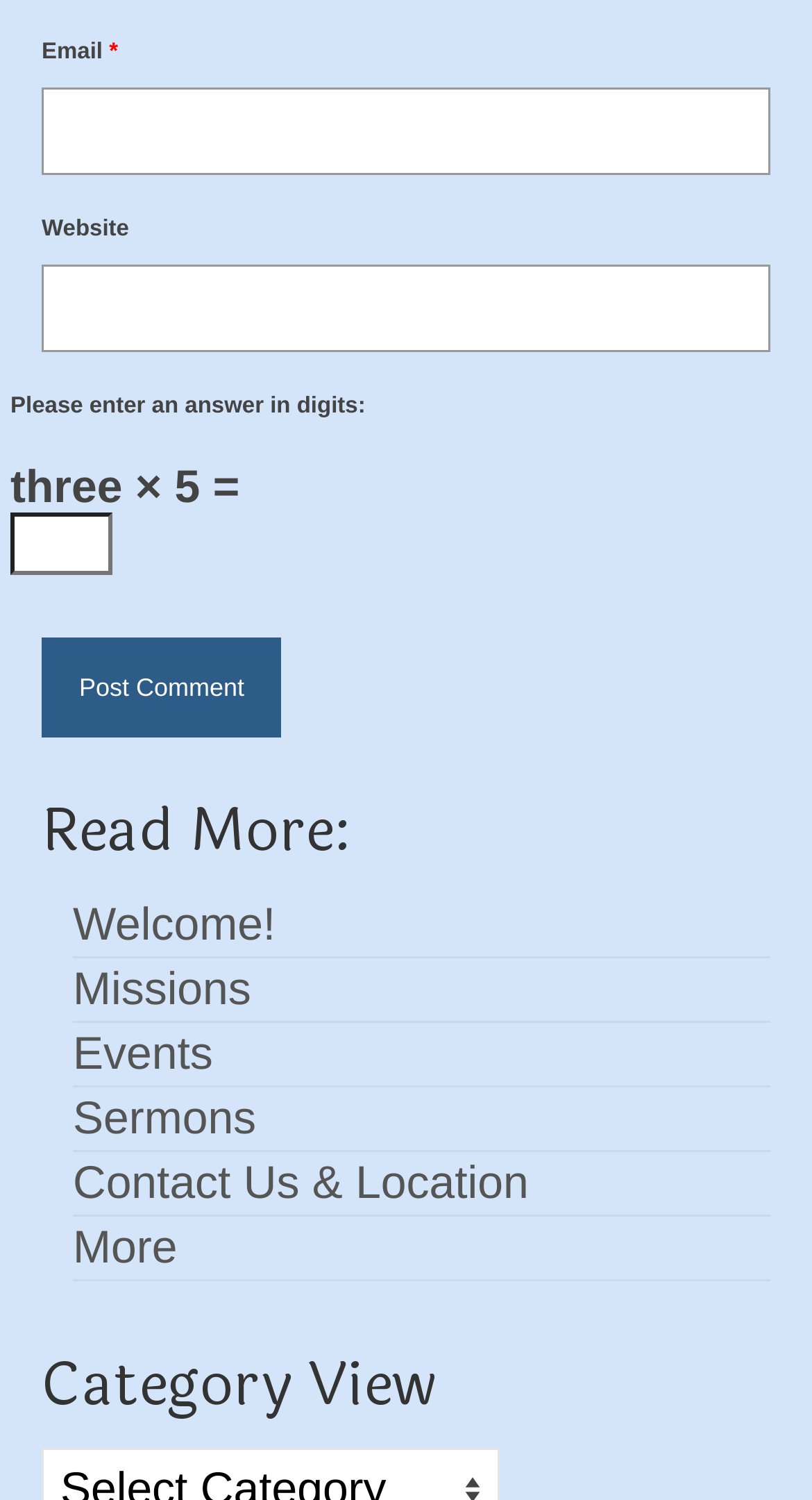Examine the image and give a thorough answer to the following question:
How many links are present in the webpage's navigation menu?

The navigation menu contains six links, namely 'Welcome!', 'Missions', 'Events', 'Sermons', 'Contact Us & Location', and 'More', which provide access to different sections or pages of the website.